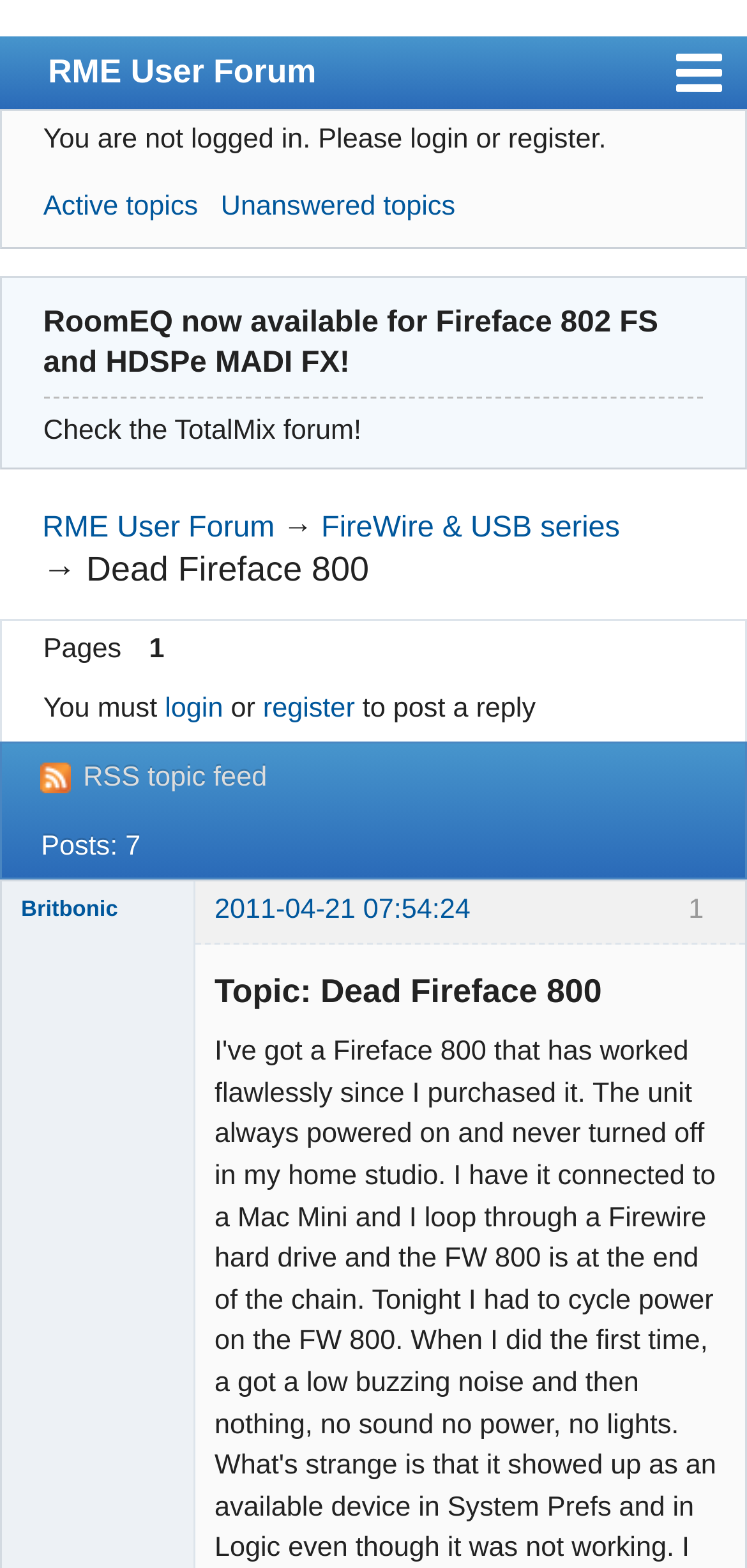Determine the bounding box for the UI element as described: "Reject Cookies". The coordinates should be represented as four float numbers between 0 and 1, formatted as [left, top, right, bottom].

None